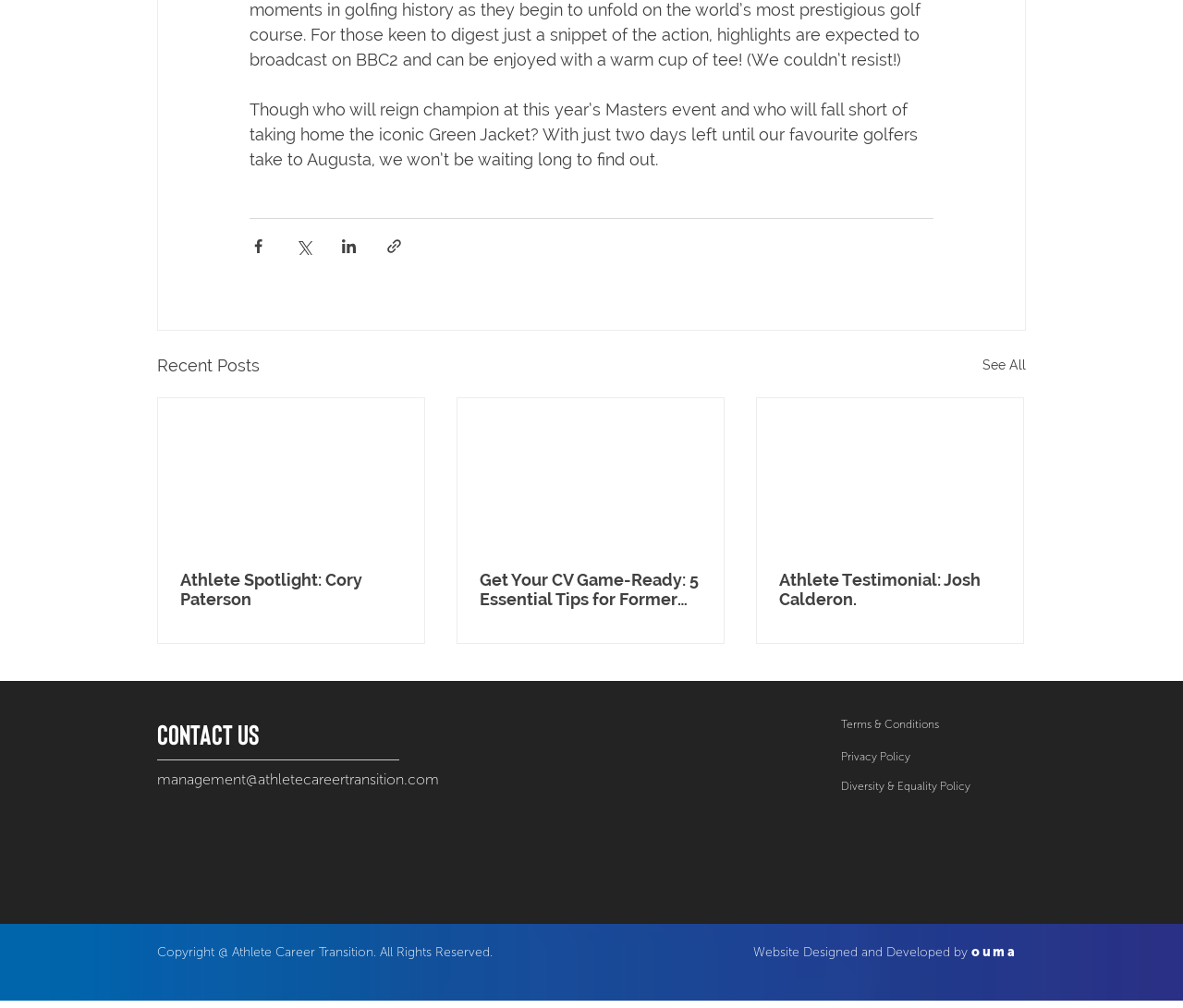Please mark the clickable region by giving the bounding box coordinates needed to complete this instruction: "Share via Facebook".

[0.211, 0.236, 0.226, 0.253]